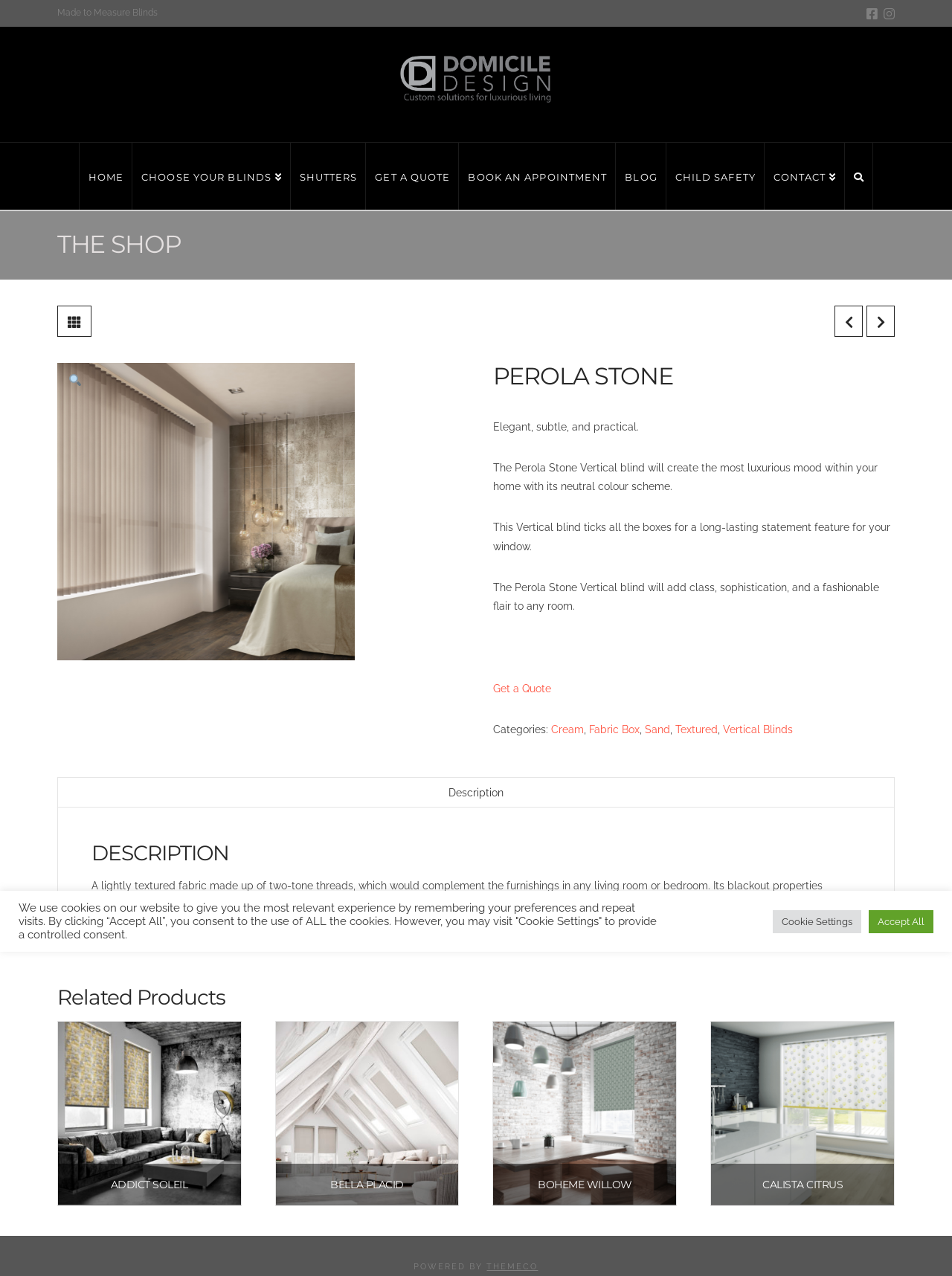Could you locate the bounding box coordinates for the section that should be clicked to accomplish this task: "View the blog".

[0.647, 0.112, 0.7, 0.164]